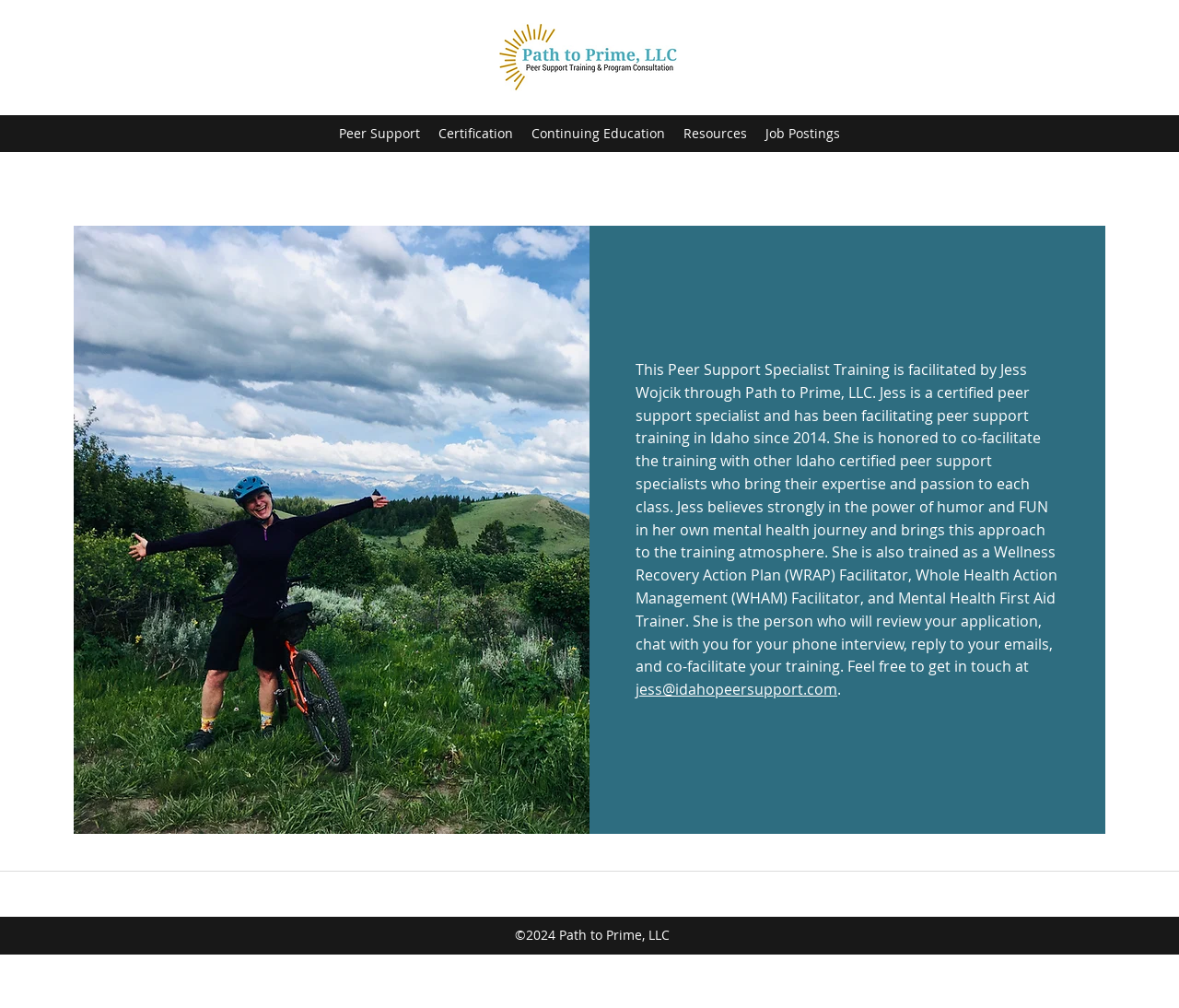Answer the following query concisely with a single word or phrase:
What is the type of image displayed on the webpage?

Photo of Jess Wojcik